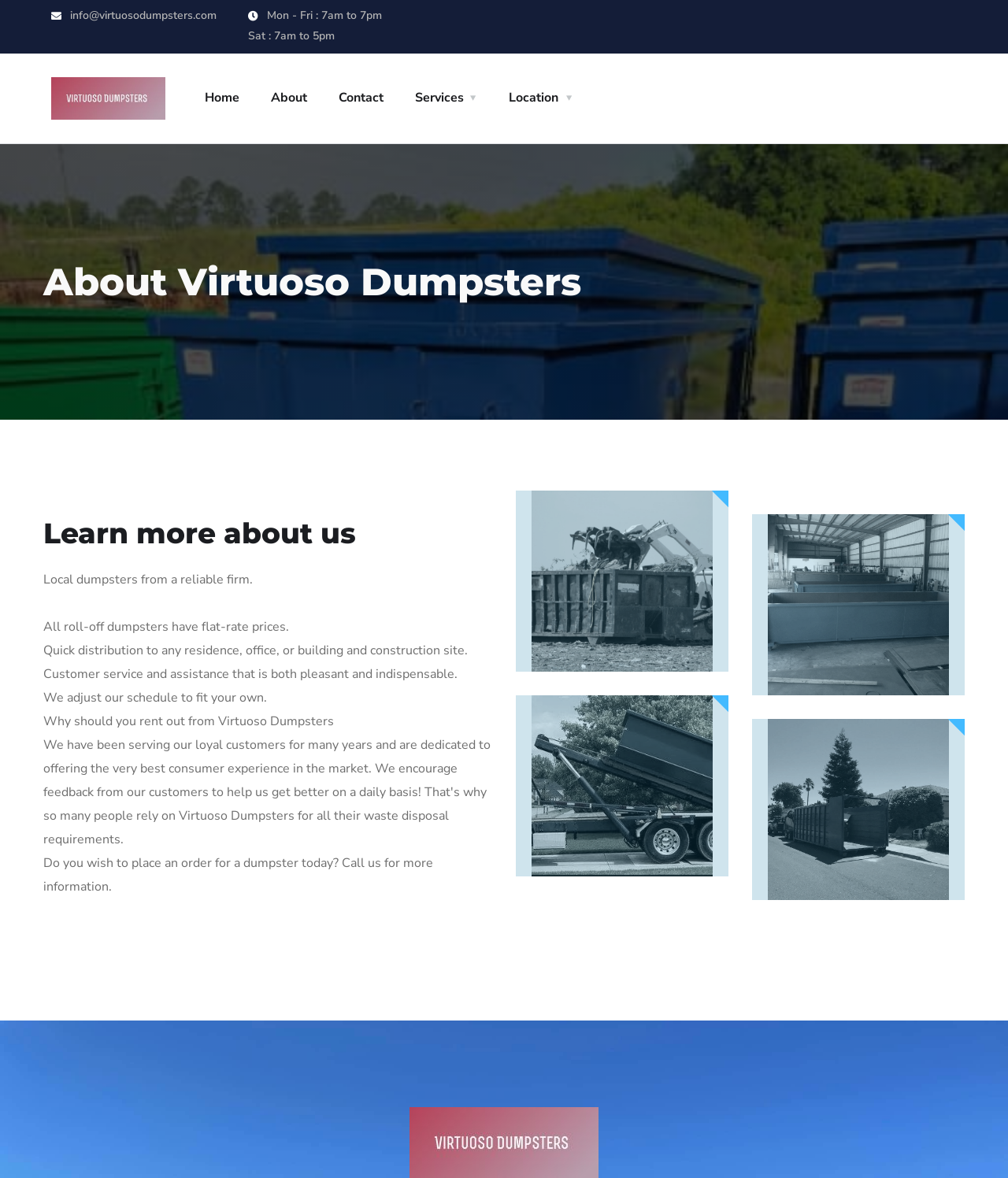Provide your answer in a single word or phrase: 
What is the tone of the customer service of Virtuoso Dumpsters?

Pleasant and indispensable